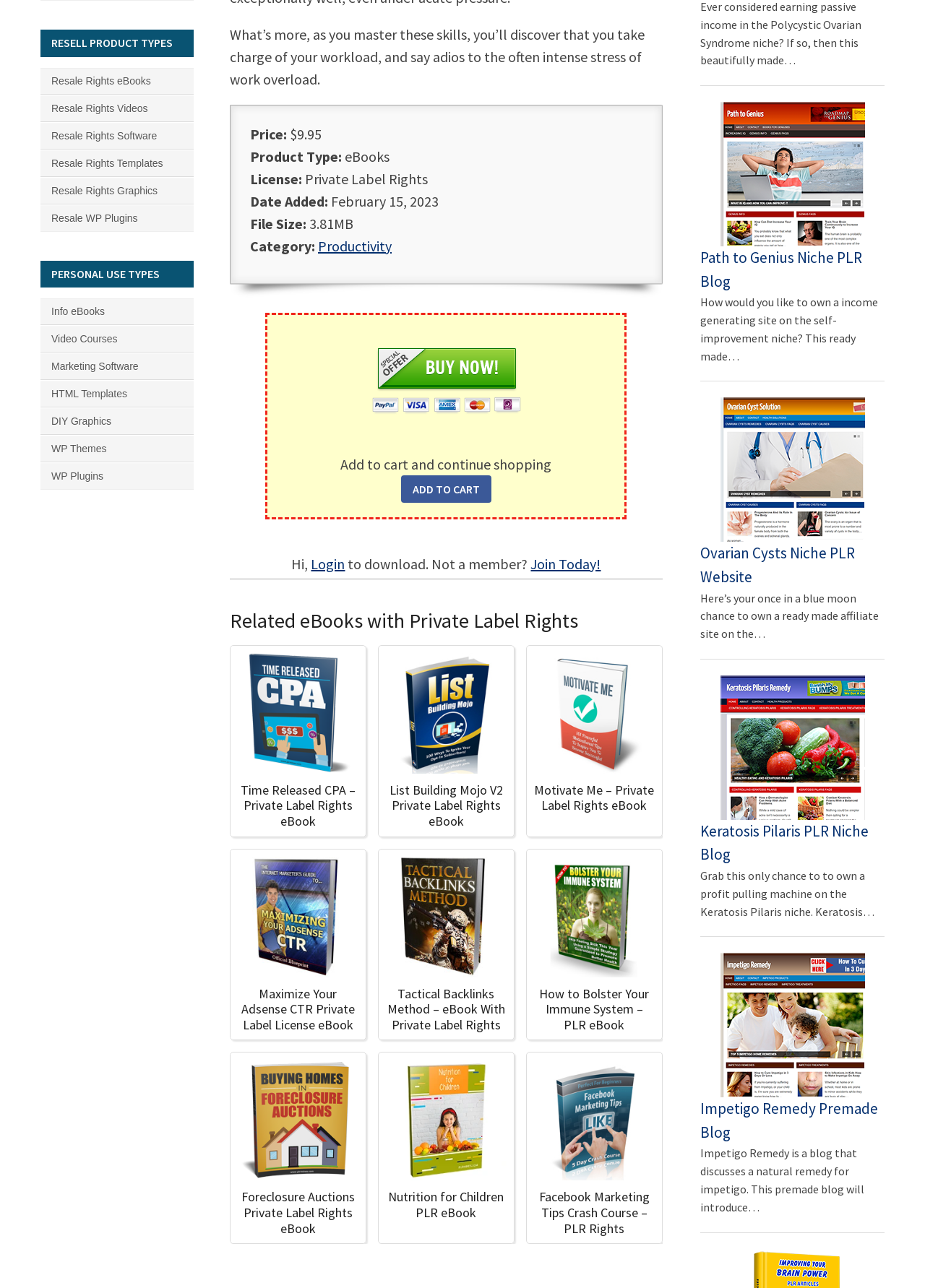What is the file size of the eBook?
Provide a detailed and extensive answer to the question.

I found the file size of the eBook by looking at the footer section of the webpage, where it says 'File Size: 3.81MB'.